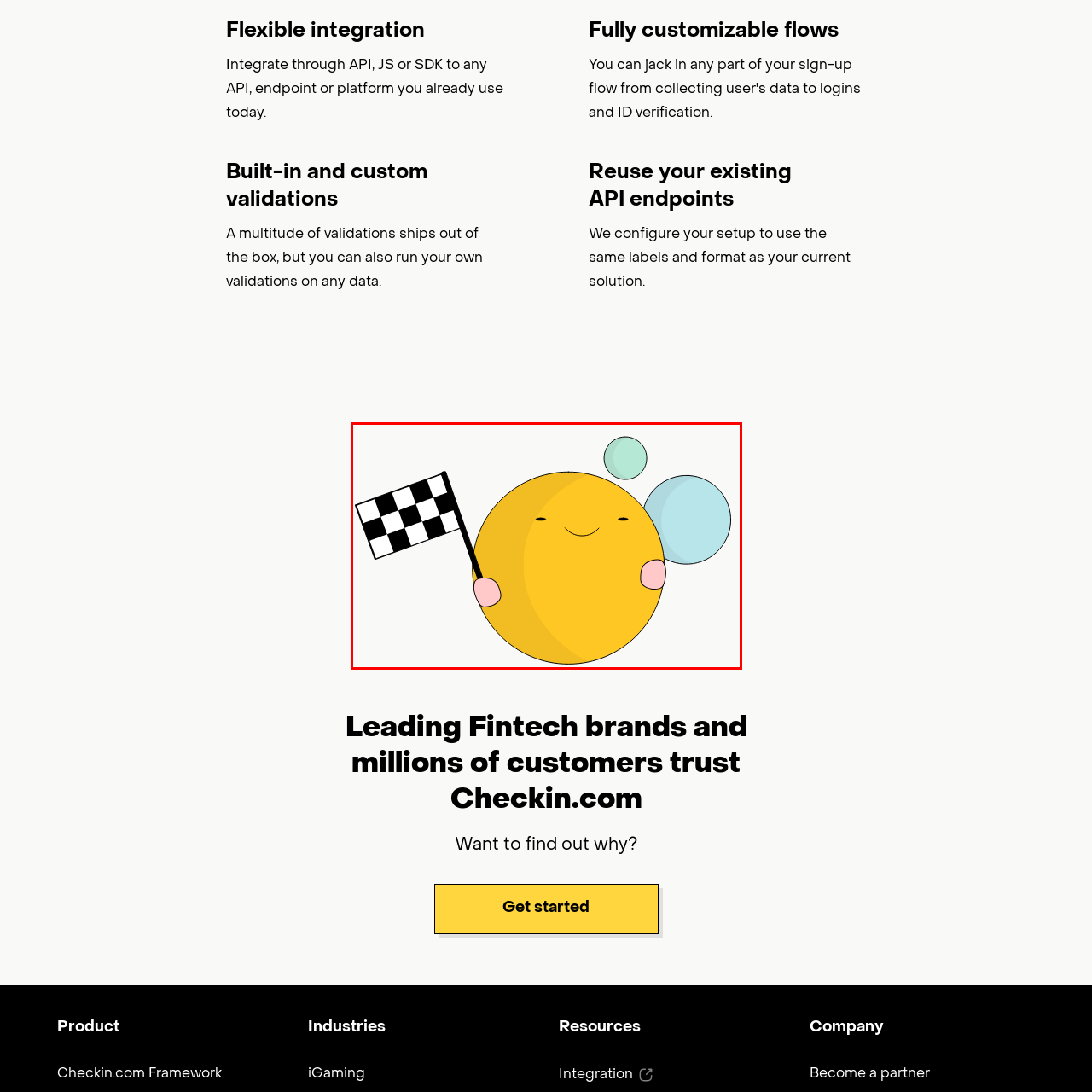What industry is the brand likely operating in?
Review the content shown inside the red bounding box in the image and offer a detailed answer to the question, supported by the visual evidence.

The context of the website suggests that the brand is likely operating in the fintech space, emphasizing innovative solutions and flexibility in their offerings.